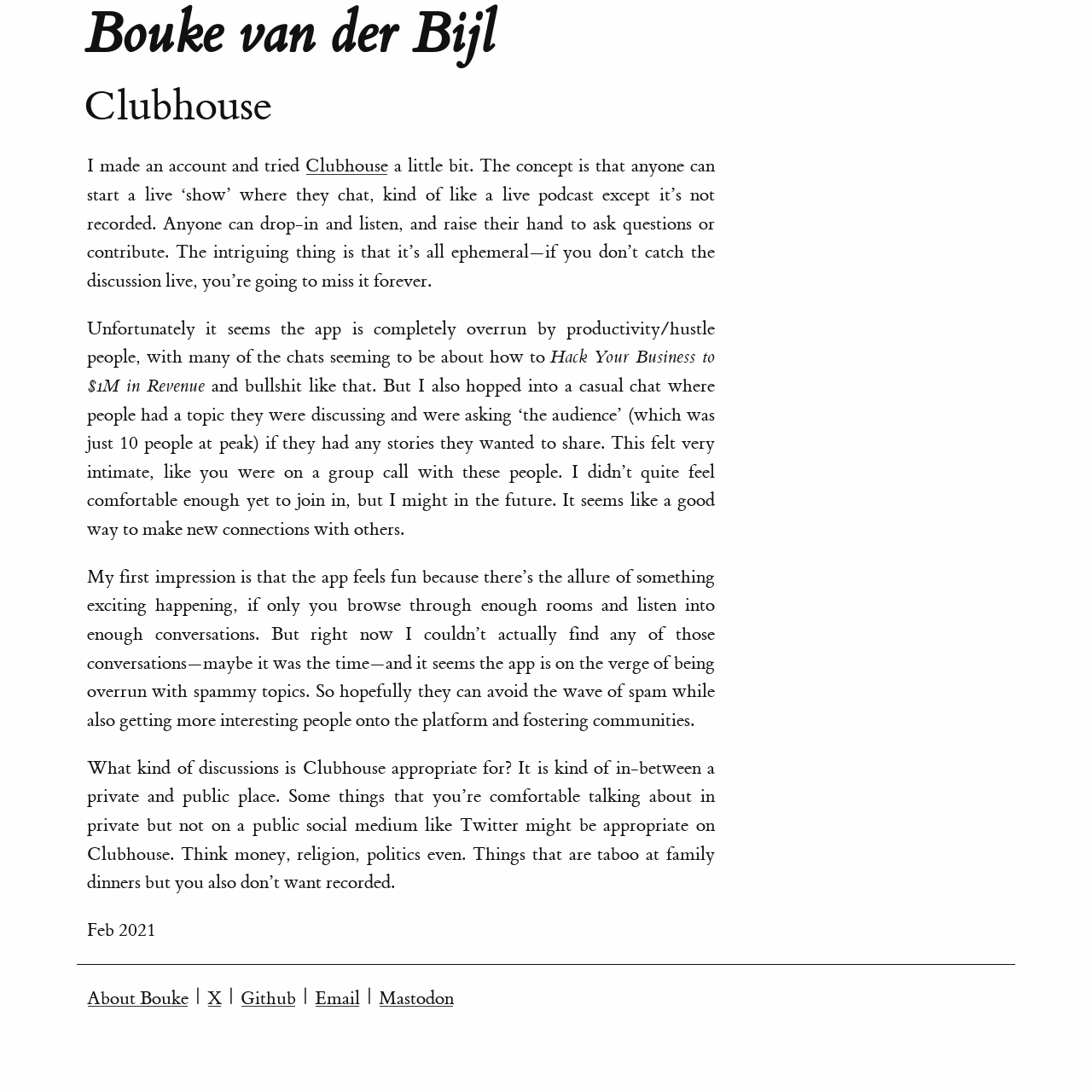Explain in detail what you observe on this webpage.

The webpage appears to be a personal blog or journal entry about the author's experience with the social media app Clubhouse. At the top of the page, there is a heading with the author's name, Bouke van der Bijl, and a link to their profile. Below this, there is a larger heading that reads "Clubhouse".

The main content of the page is a series of paragraphs describing the author's first impression of the app. The text is divided into several sections, with each section discussing a different aspect of the app. The author describes the concept of Clubhouse, where users can start live "shows" and others can drop in to listen and participate. They also mention that the app feels fun and intimate, but express concerns that it may be overrun by spammy topics.

Throughout the text, there are several links to other pages or profiles, including the author's own profile, Github, Email, and Mastodon. These links are positioned at the bottom of the page, with a vertical line separating them.

There is also a date stamp at the bottom of the page, indicating that the entry was written in February 2021. Overall, the page has a simple and clean layout, with a focus on the author's written content.